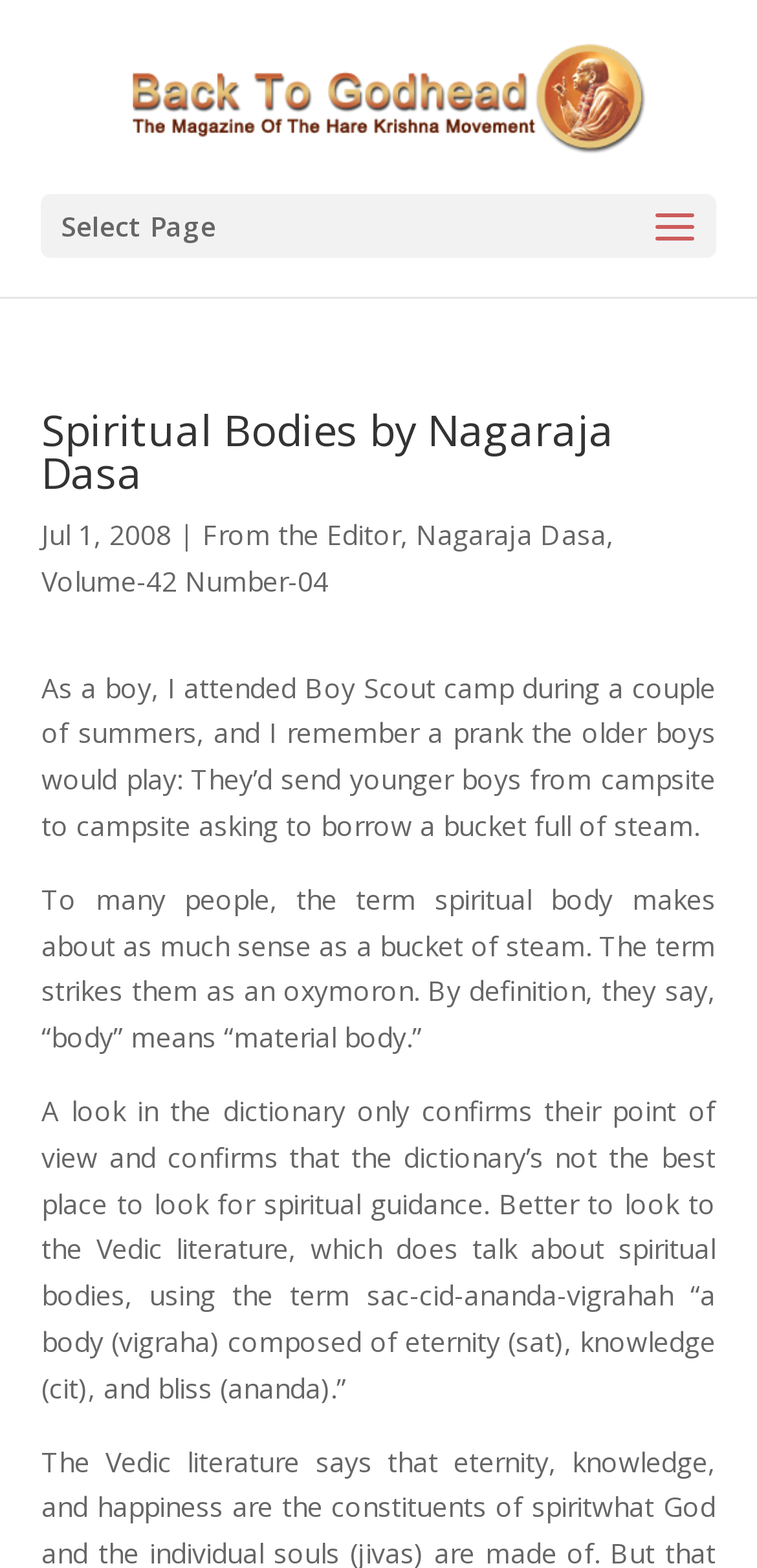What is the name of the author of the article?
Answer the question with a single word or phrase by looking at the picture.

Nagaraja Dasa